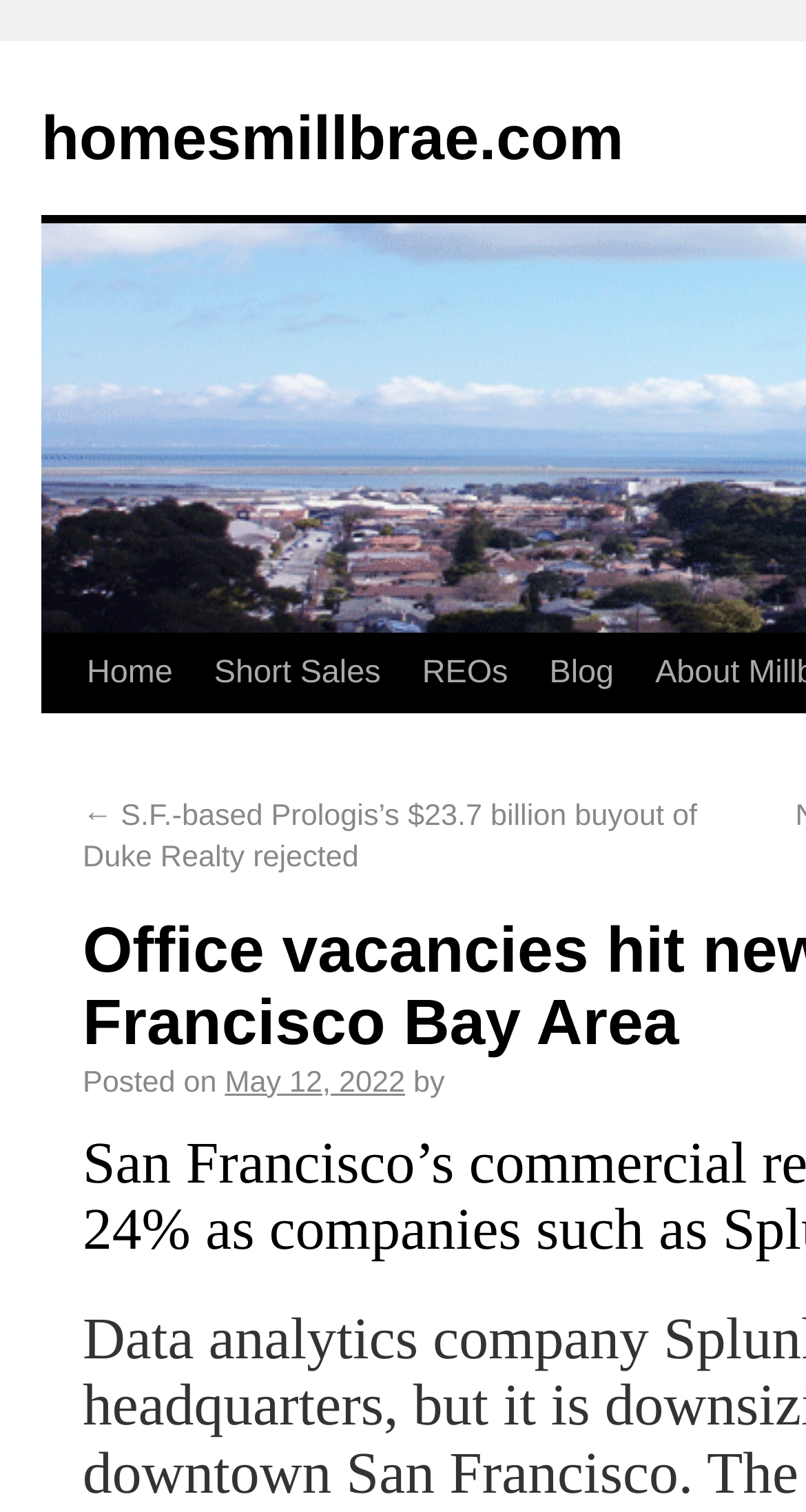What is the website's domain name?
Identify the answer in the screenshot and reply with a single word or phrase.

homesmillbrae.com